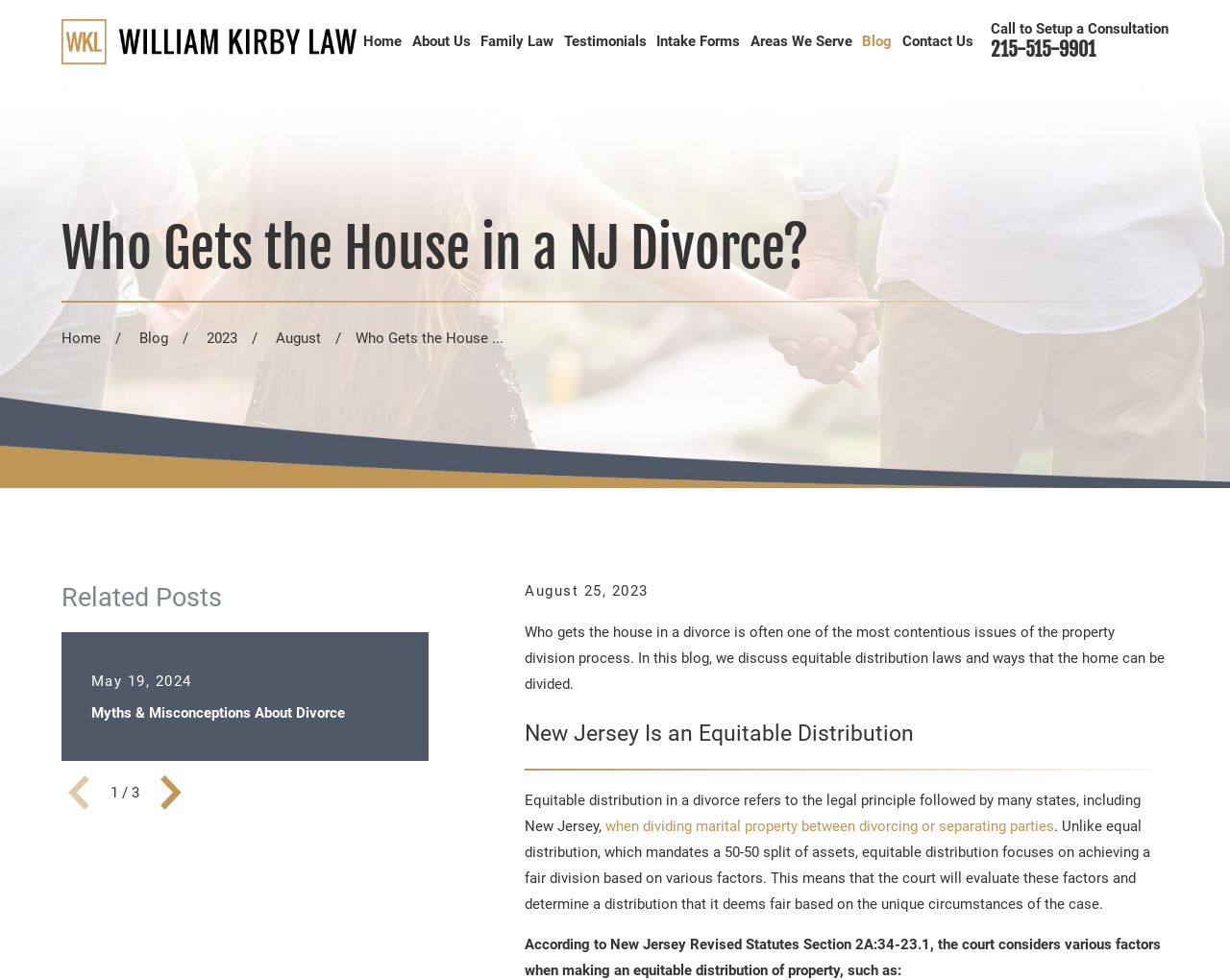Please respond to the question using a single word or phrase:
What is the format of the related posts section?

List of links with dates